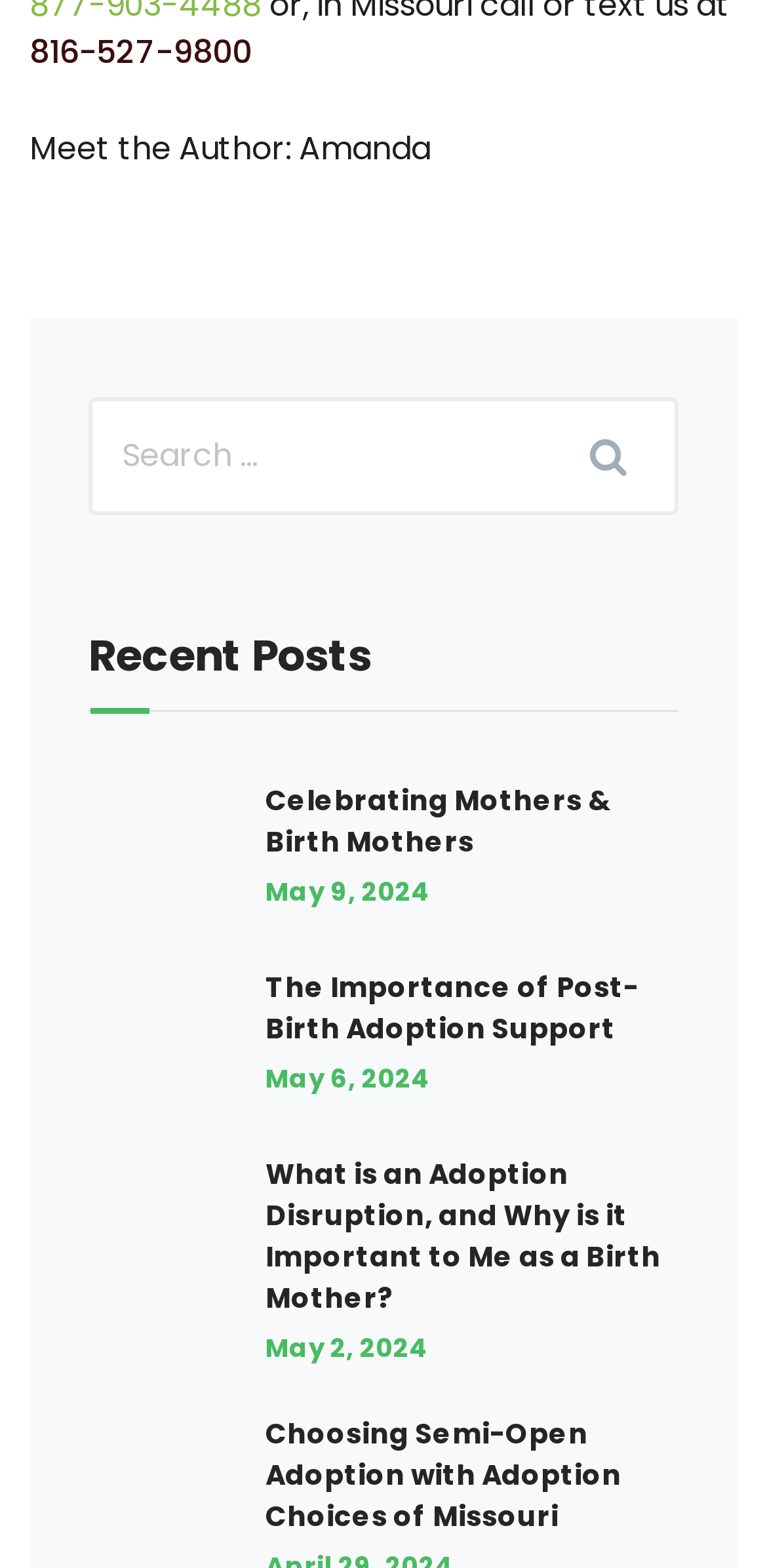Predict the bounding box of the UI element based on this description: "Search".

[0.705, 0.254, 0.885, 0.329]